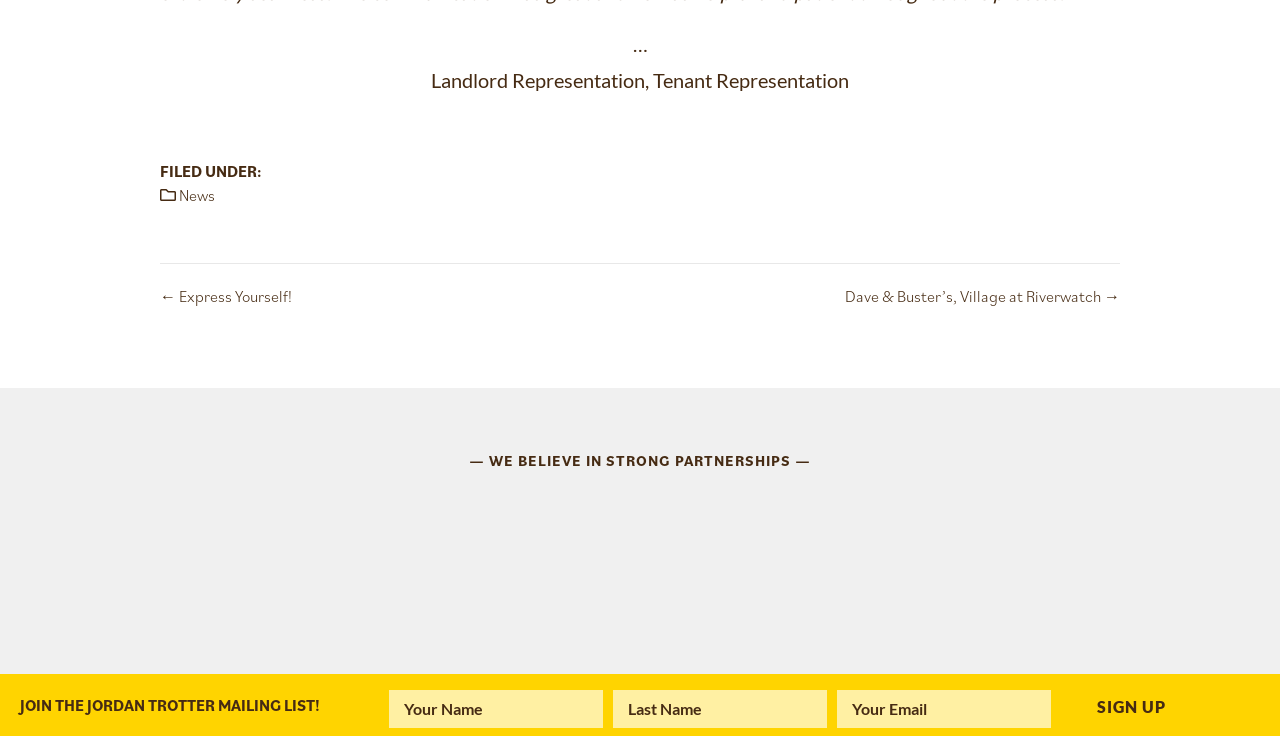Please analyze the image and give a detailed answer to the question:
What is the previous post?

I found the answer by examining the navigation element labeled 'Posts' and its child link element labeled '← Express Yourself!', which suggests that 'Express Yourself!' is the previous post.